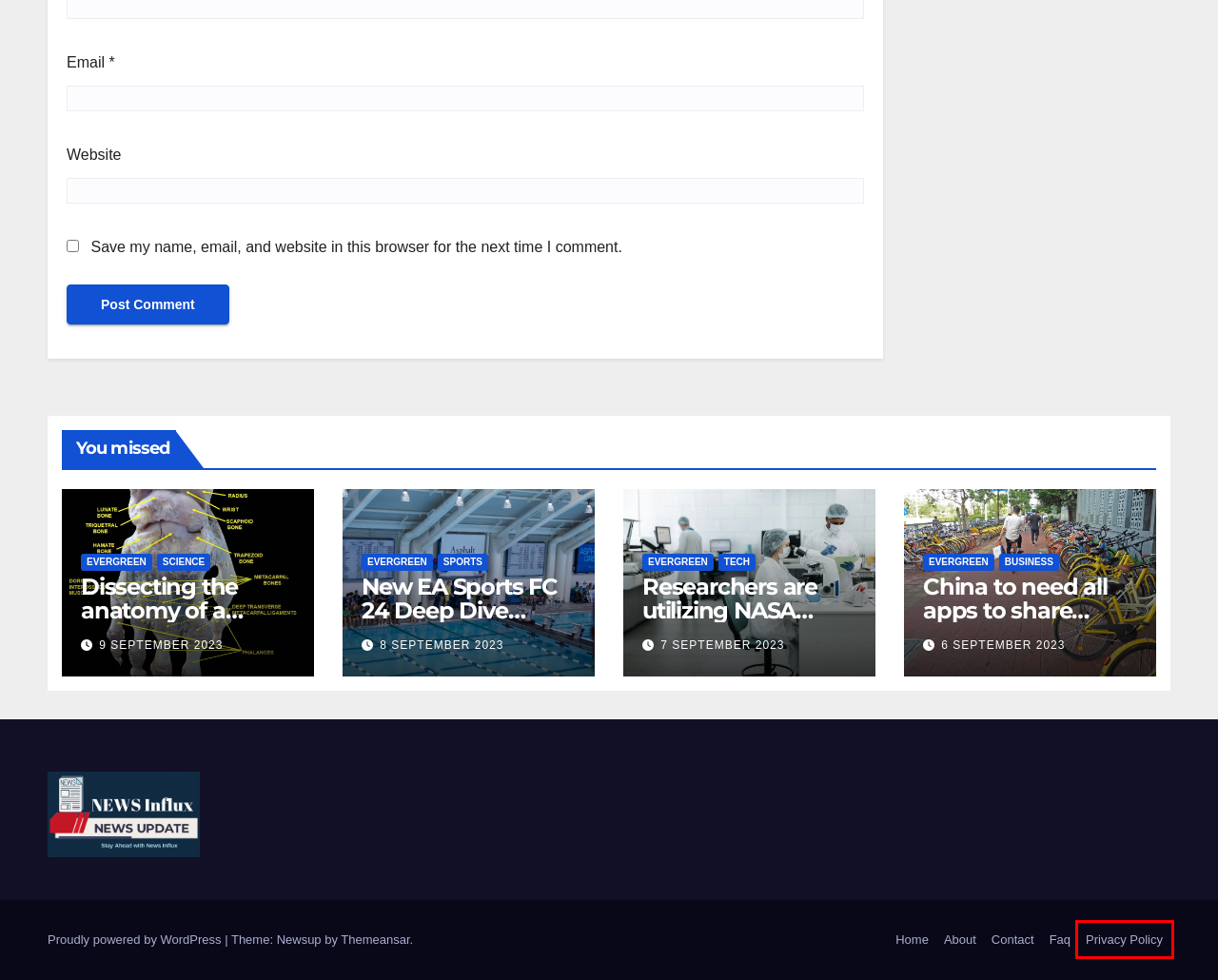Examine the screenshot of a webpage featuring a red bounding box and identify the best matching webpage description for the new page that results from clicking the element within the box. Here are the options:
A. Privacy Policy - News Influx
B. About - News Influx
C. Premium & Free WordPress Themes | ThemeAnsar
D. Business - News Influx
E. Blog Tool, Publishing Platform, and CMS – WordPress.org English (UK)
F. China To Need All Apps To Share Service Information In Brand-new Oversight Push
G. Contact - News Influx
H. Faq - News Influx

A